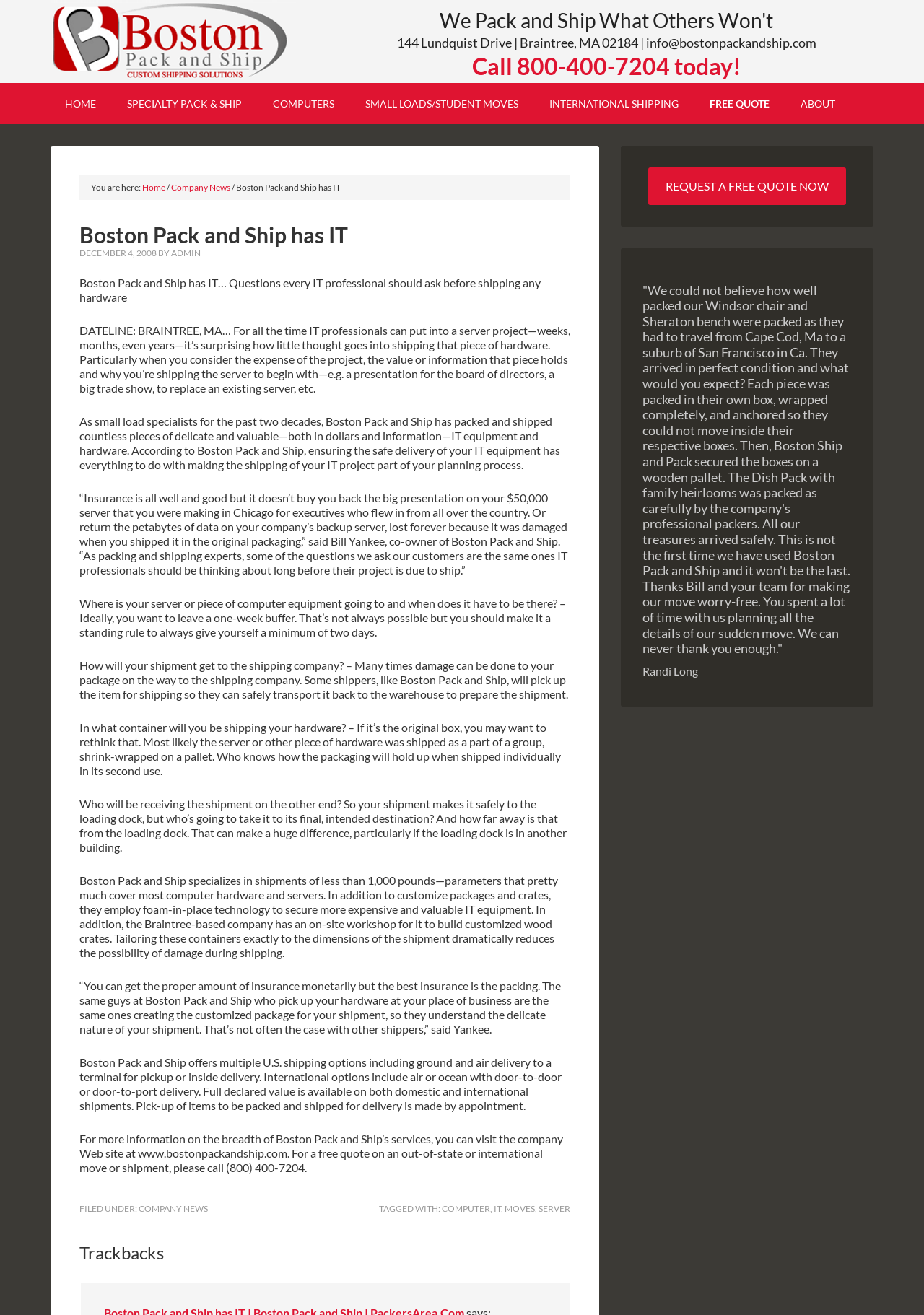Please identify the bounding box coordinates of the area I need to click to accomplish the following instruction: "Click the 'HOME' link".

[0.055, 0.063, 0.12, 0.094]